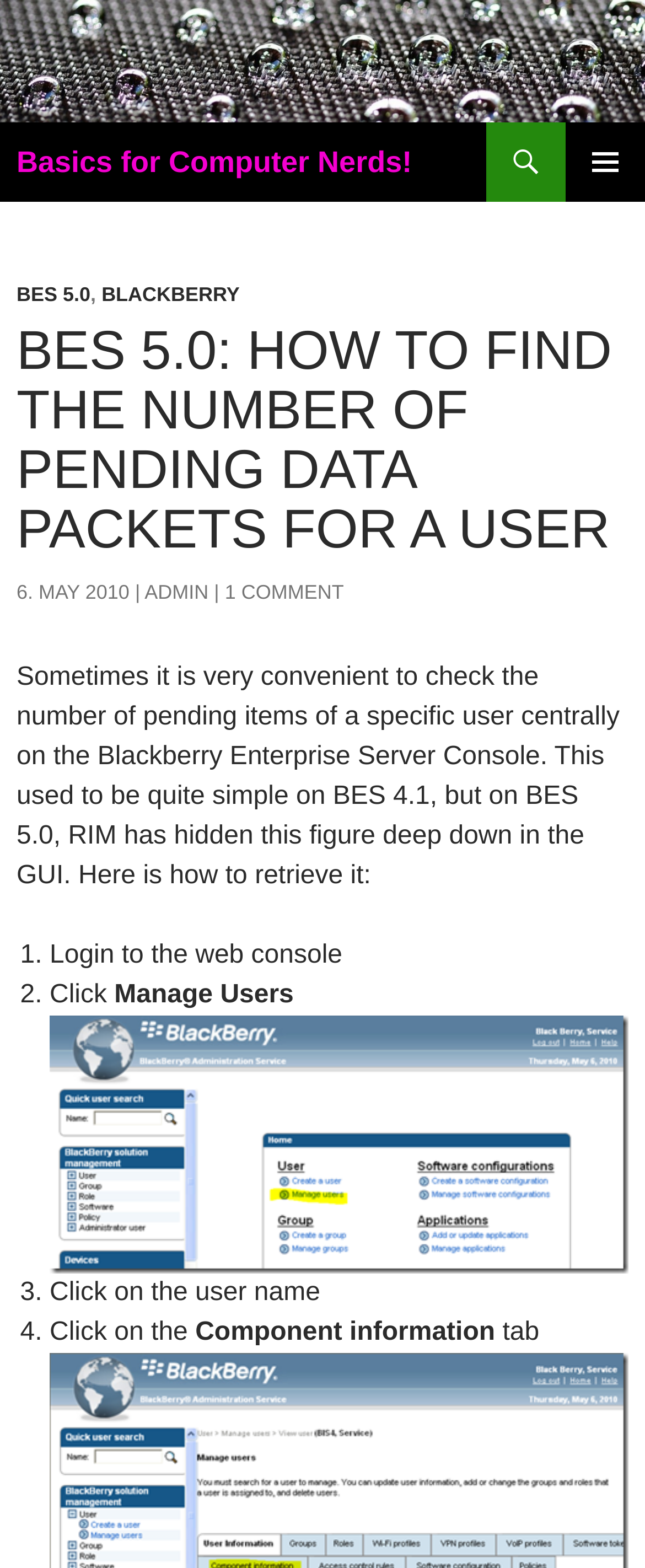What is the version of BES mentioned in the article?
Examine the image closely and answer the question with as much detail as possible.

The version of BES mentioned in the article can be found in the heading 'BES 5.0: HOW TO FIND THE NUMBER OF PENDING DATA PACKETS FOR A USER' and also in the link 'BES 5.0' which is part of the header section.